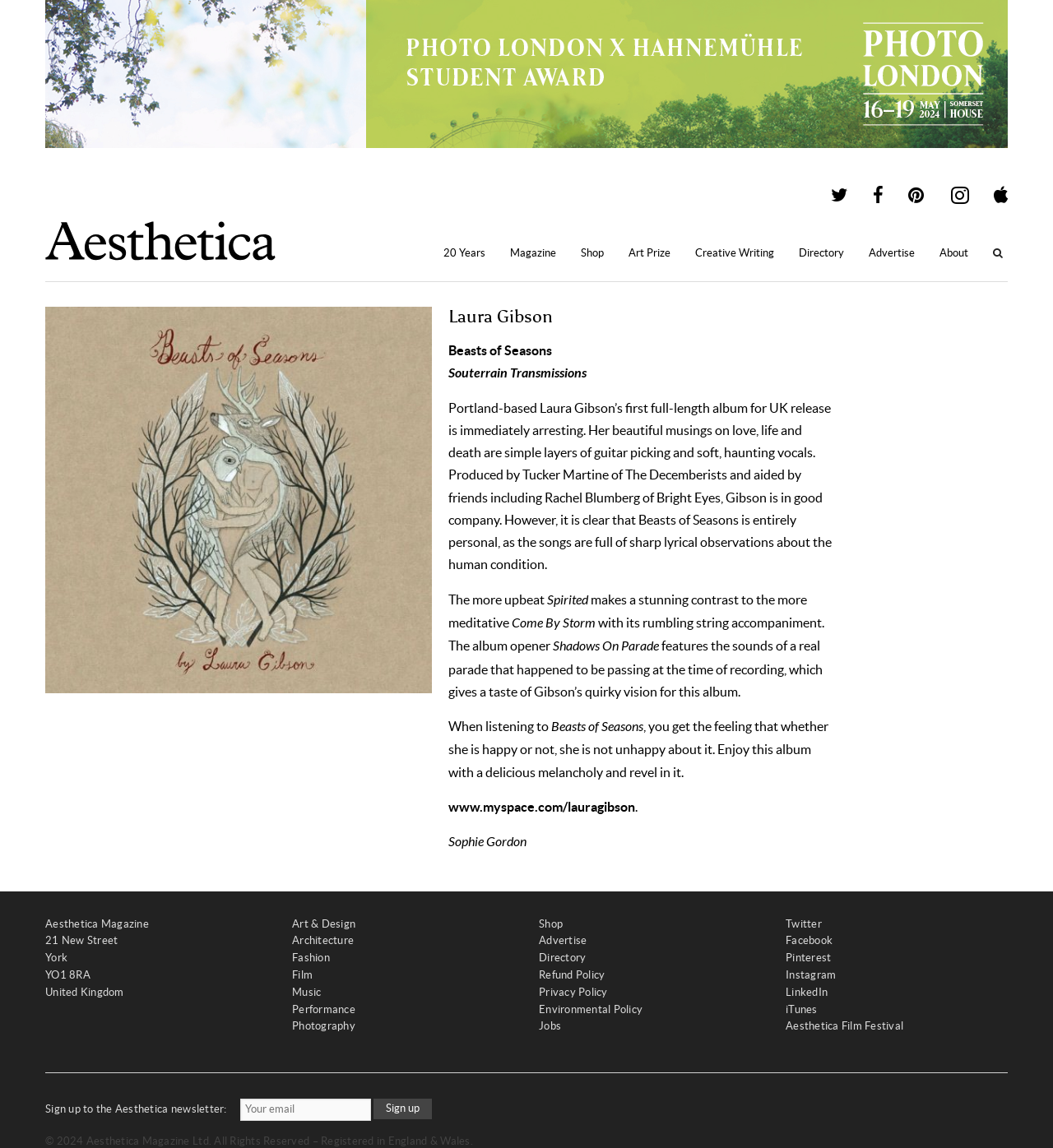Find and specify the bounding box coordinates that correspond to the clickable region for the instruction: "Go to the Shop page".

[0.539, 0.208, 0.585, 0.234]